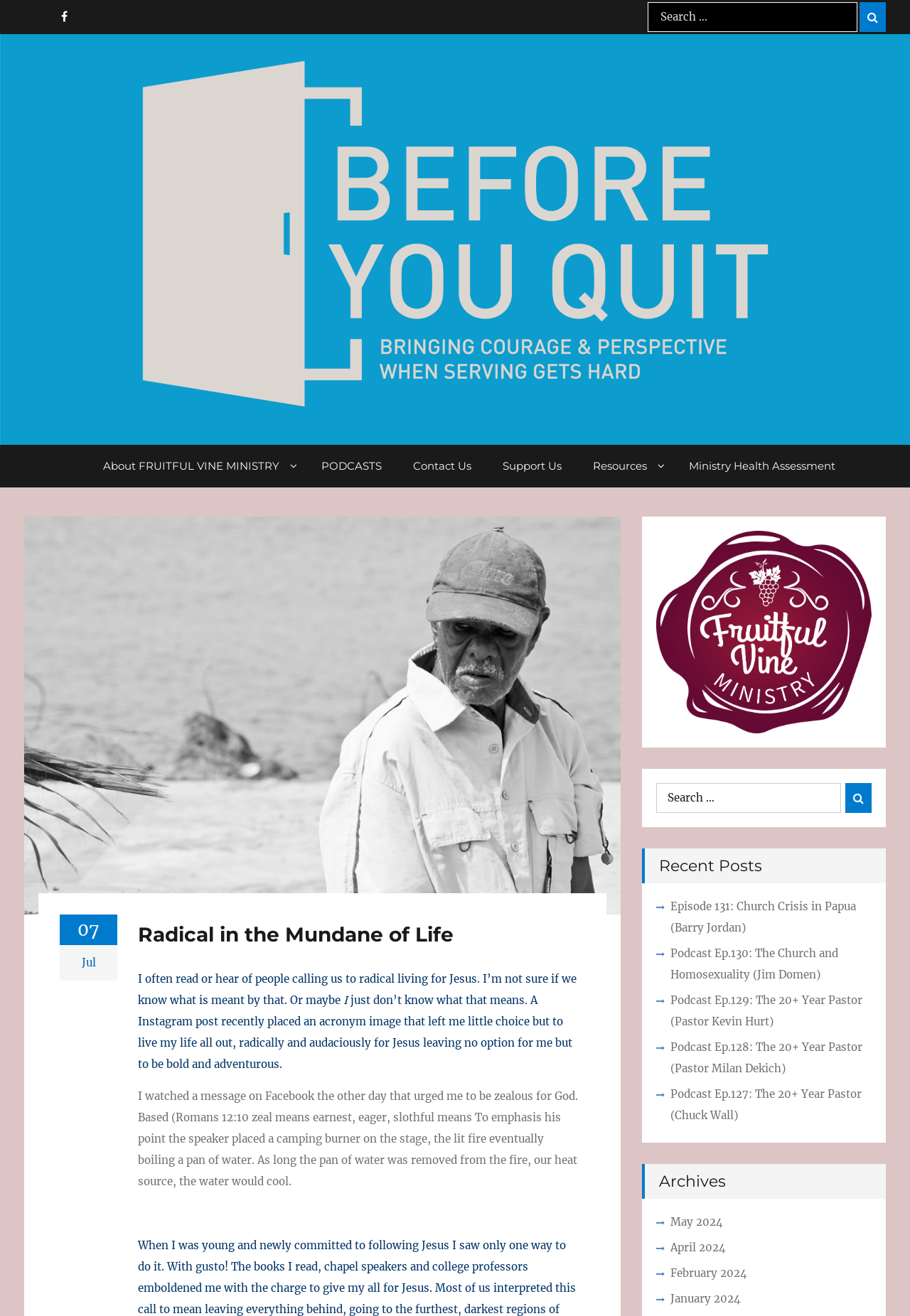Find the UI element described as: "April 2024" and predict its bounding box coordinates. Ensure the coordinates are four float numbers between 0 and 1, [left, top, right, bottom].

[0.737, 0.94, 0.925, 0.956]